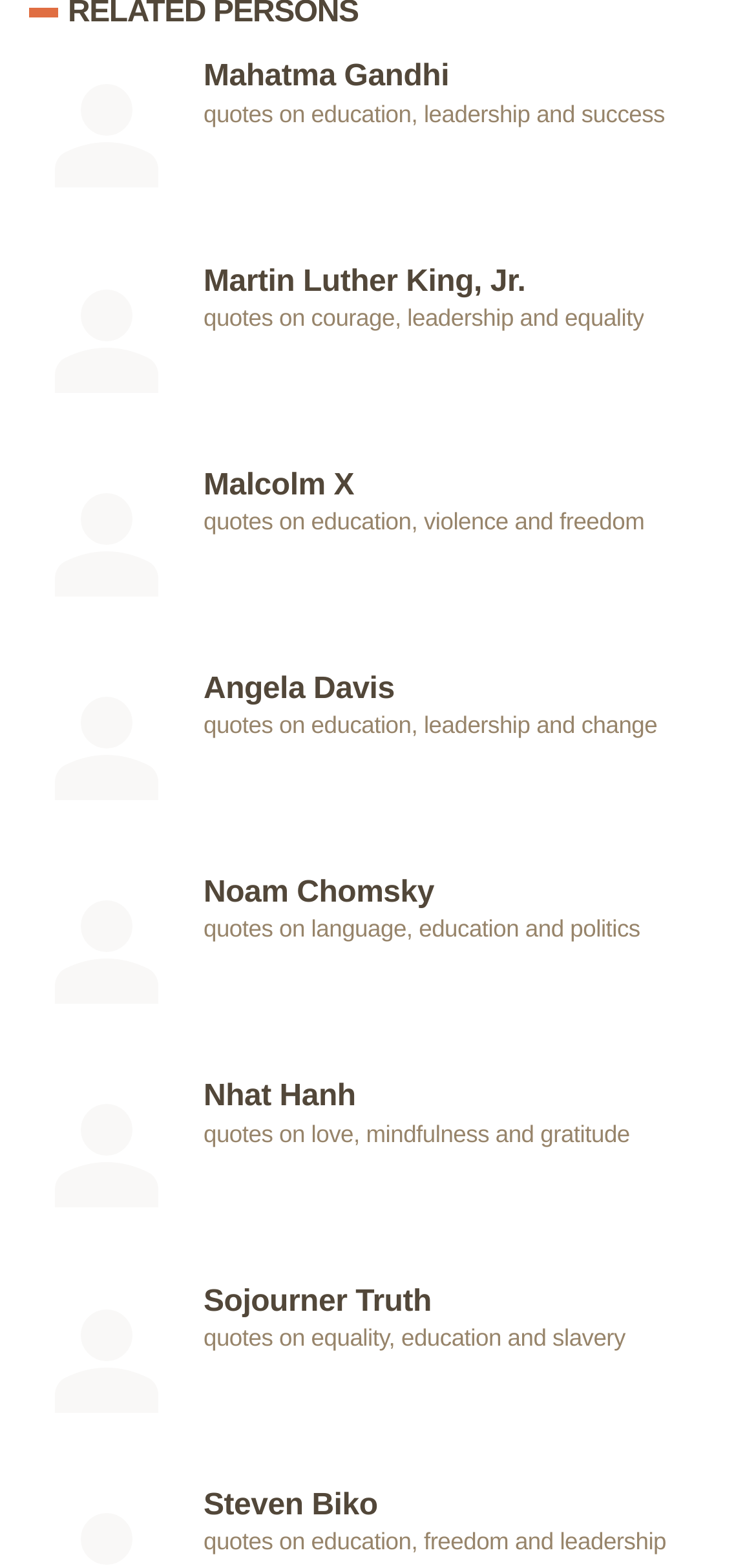Locate the bounding box coordinates of the clickable region to complete the following instruction: "Read quotes by Martin Luther King, Jr.."

[0.038, 0.168, 0.962, 0.298]